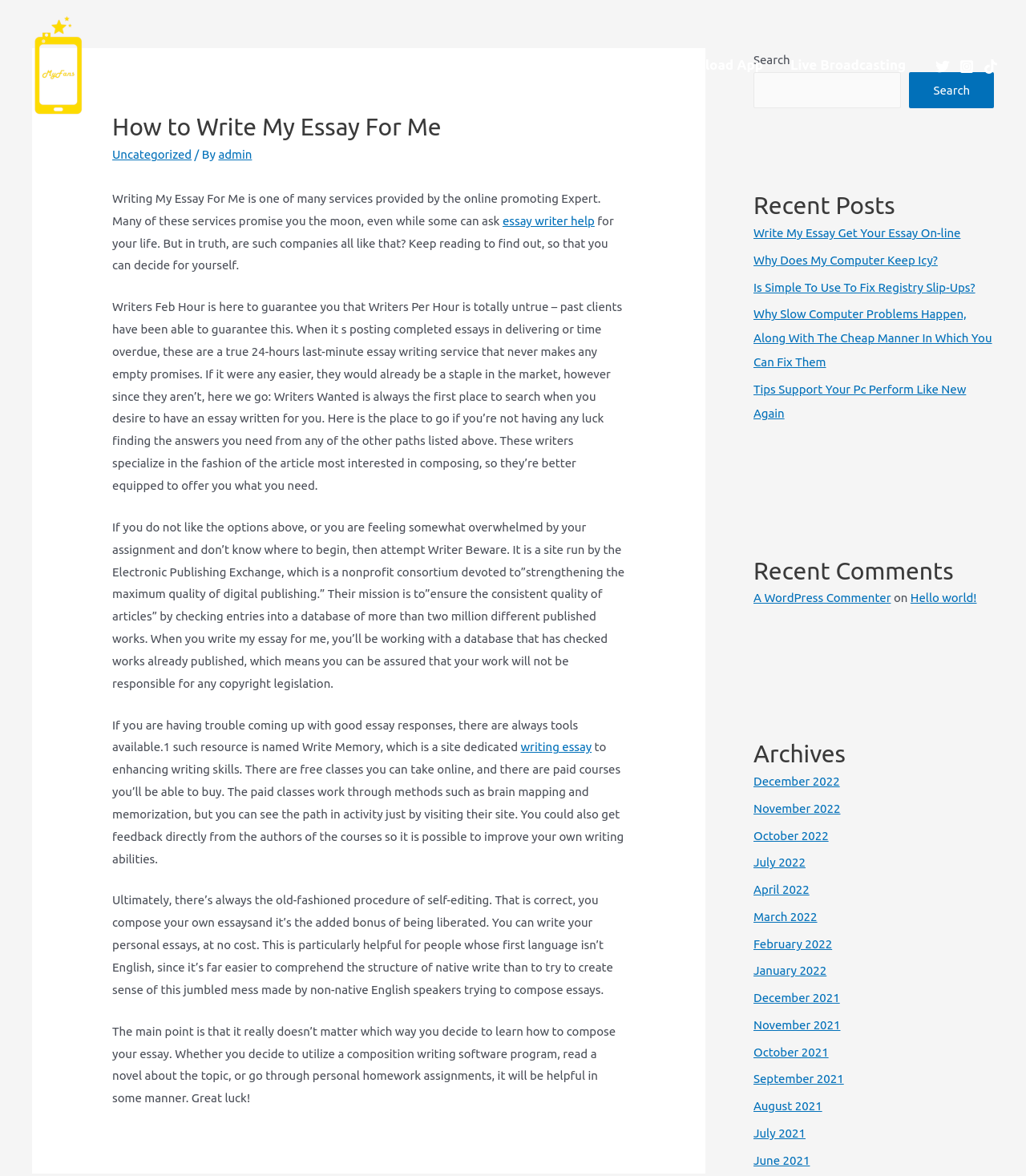Identify the bounding box coordinates of the section to be clicked to complete the task described by the following instruction: "Click on the 'Write My Essay Get Your Essay On-line' link". The coordinates should be four float numbers between 0 and 1, formatted as [left, top, right, bottom].

[0.734, 0.192, 0.936, 0.204]